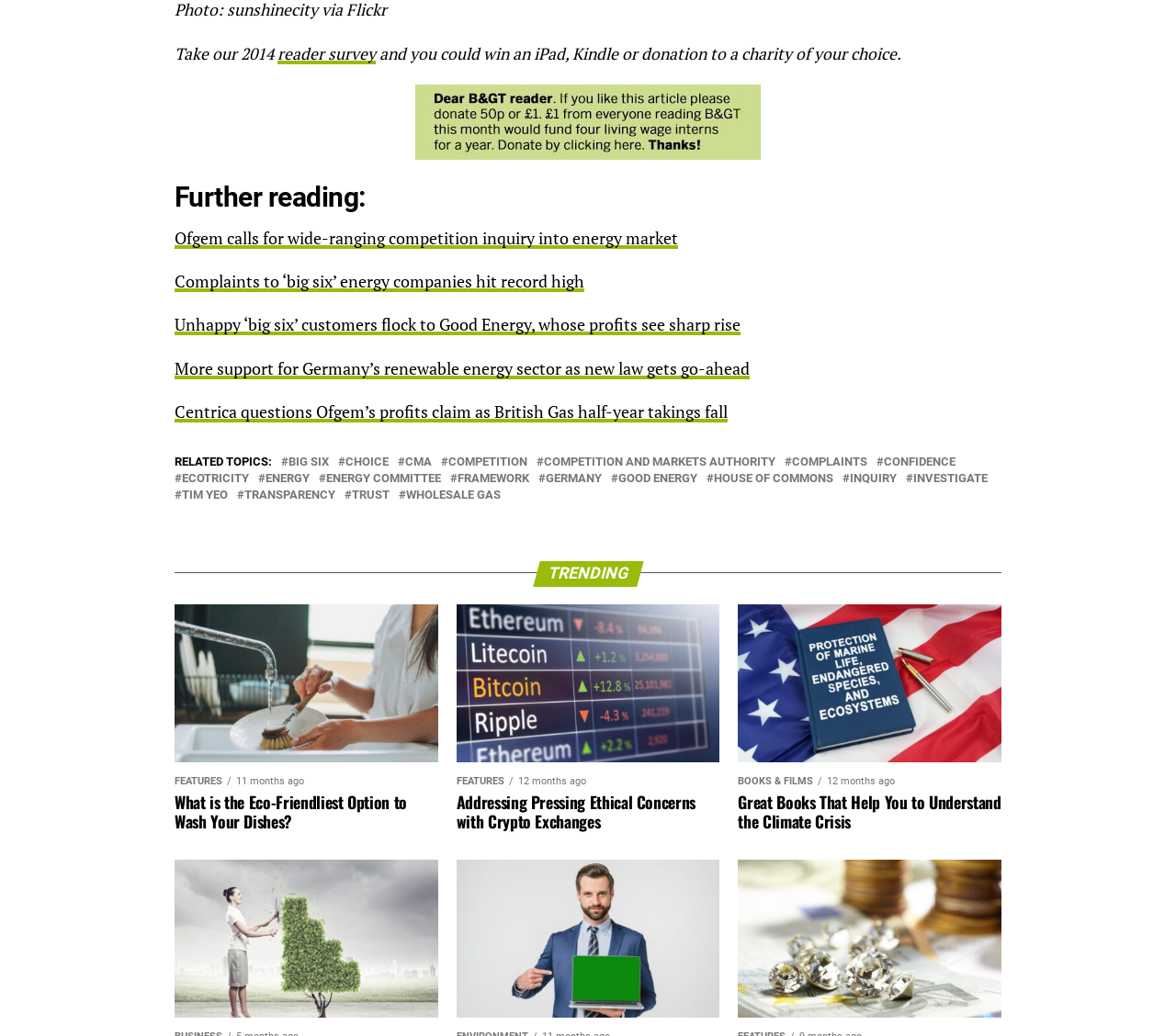Find the bounding box coordinates for the HTML element specified by: "energy committee".

[0.277, 0.457, 0.375, 0.468]